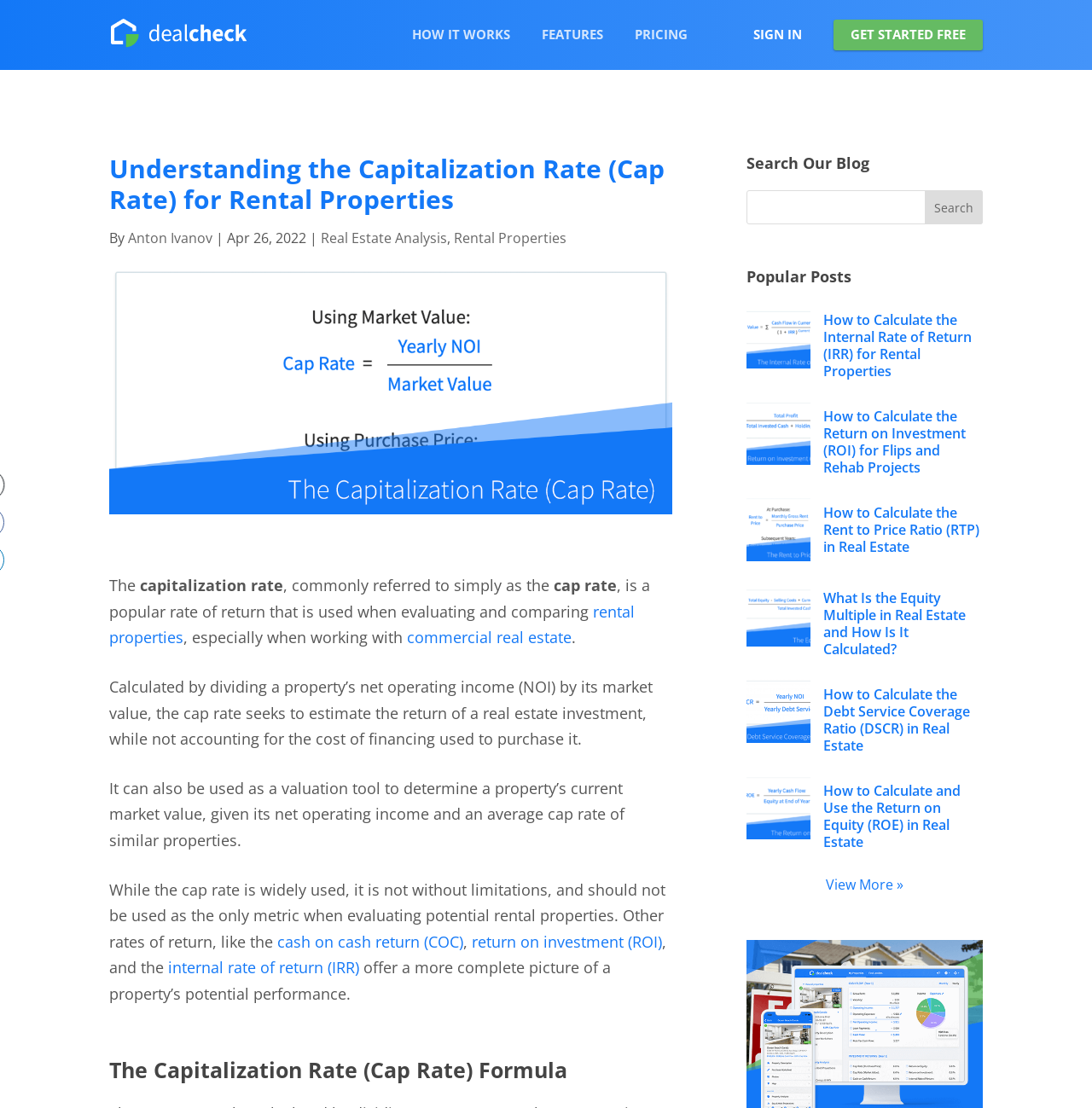Find the main header of the webpage and produce its text content.

Understanding the Capitalization Rate (Cap Rate) for Rental Properties